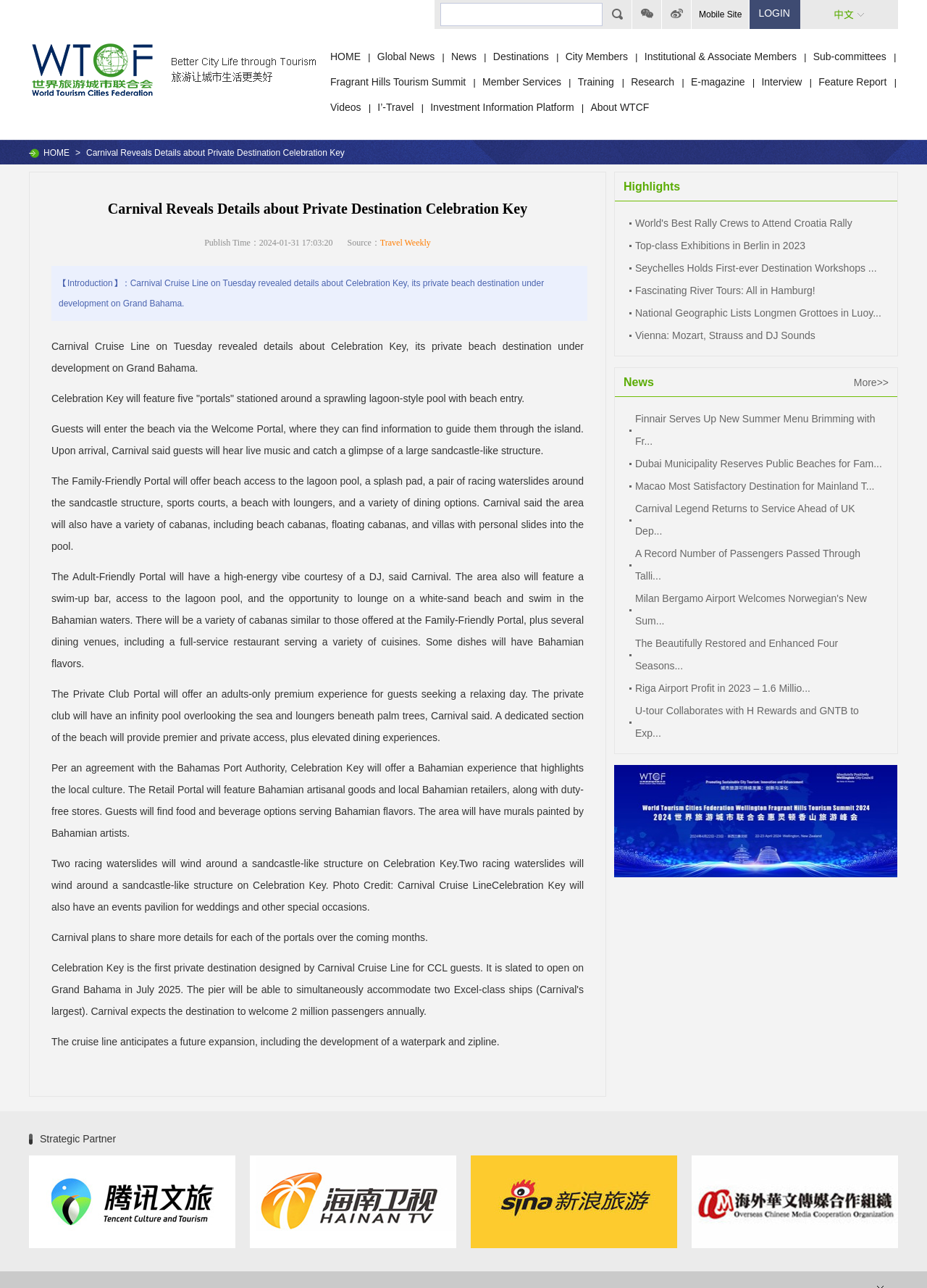Please determine the bounding box coordinates of the element to click in order to execute the following instruction: "Learn more about WTCF Wellington Fragrant Hills Tourism Summit 2024". The coordinates should be four float numbers between 0 and 1, specified as [left, top, right, bottom].

[0.662, 0.675, 0.968, 0.683]